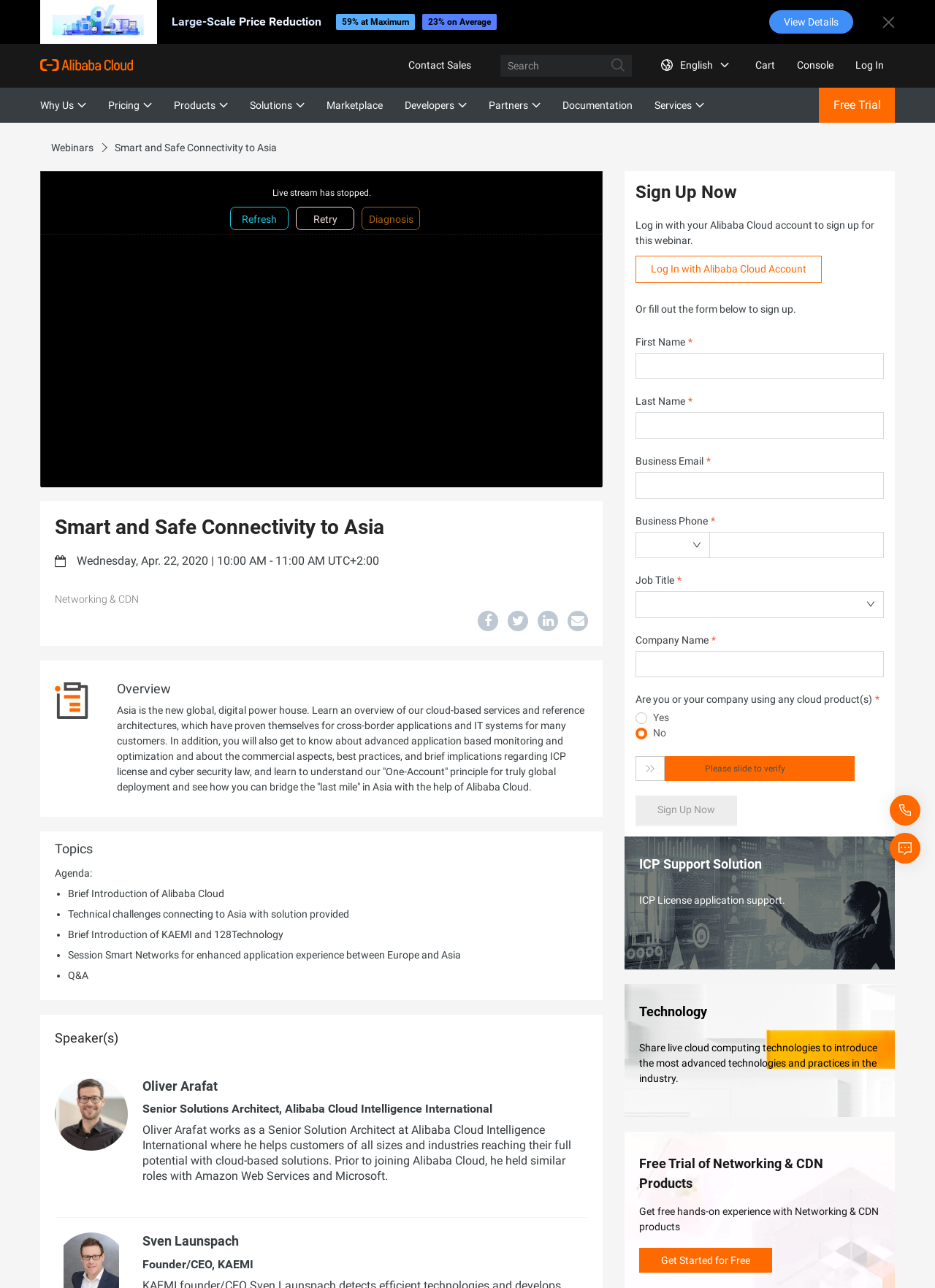Highlight the bounding box coordinates of the element that should be clicked to carry out the following instruction: "Click on the 'Free Trial' button". The coordinates must be given as four float numbers ranging from 0 to 1, i.e., [left, top, right, bottom].

[0.876, 0.068, 0.957, 0.095]